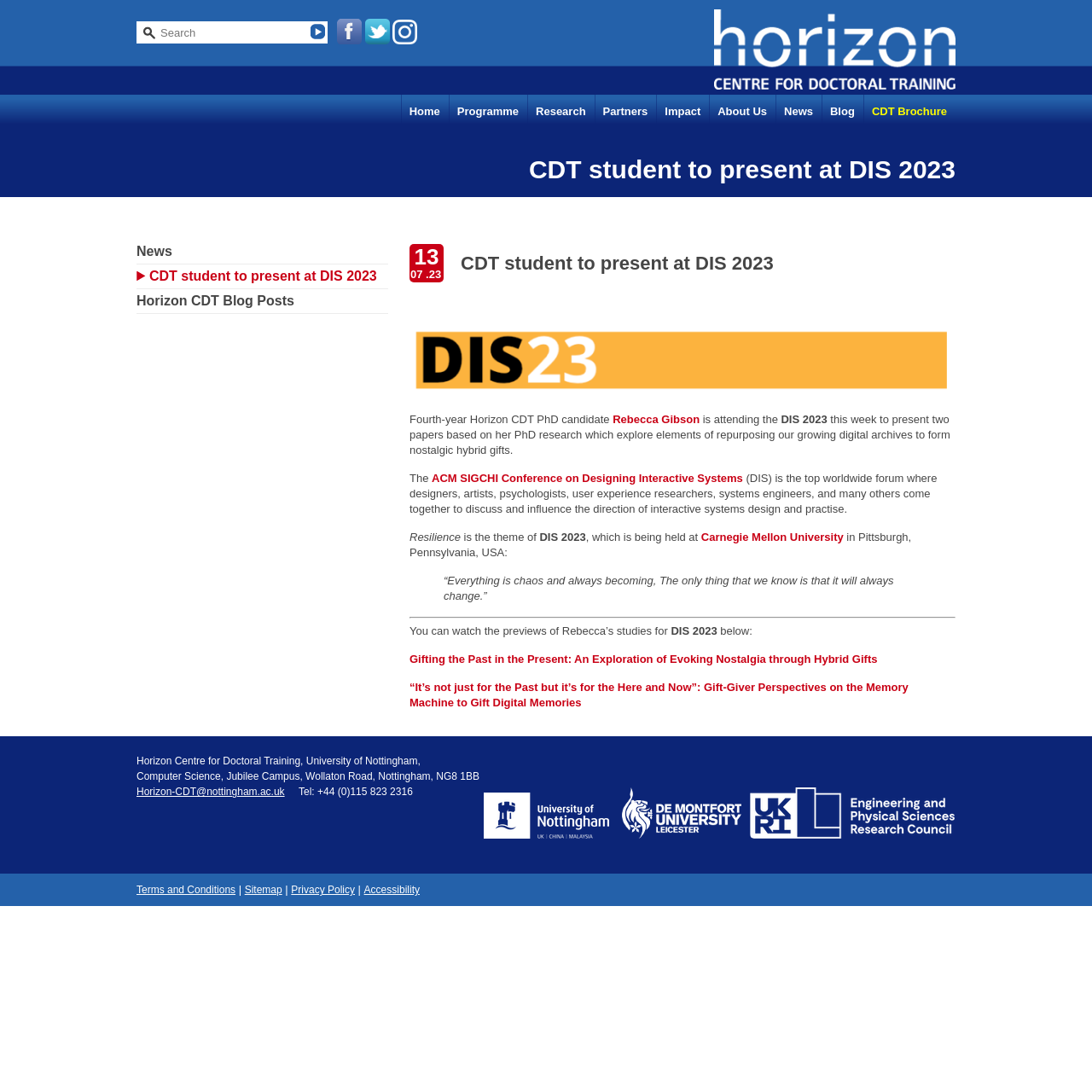What is the theme of DIS 2023?
Could you give a comprehensive explanation in response to this question?

The answer can be found in the paragraph that mentions 'DIS 2023'. The theme 'Resilience' is mentioned in this paragraph.